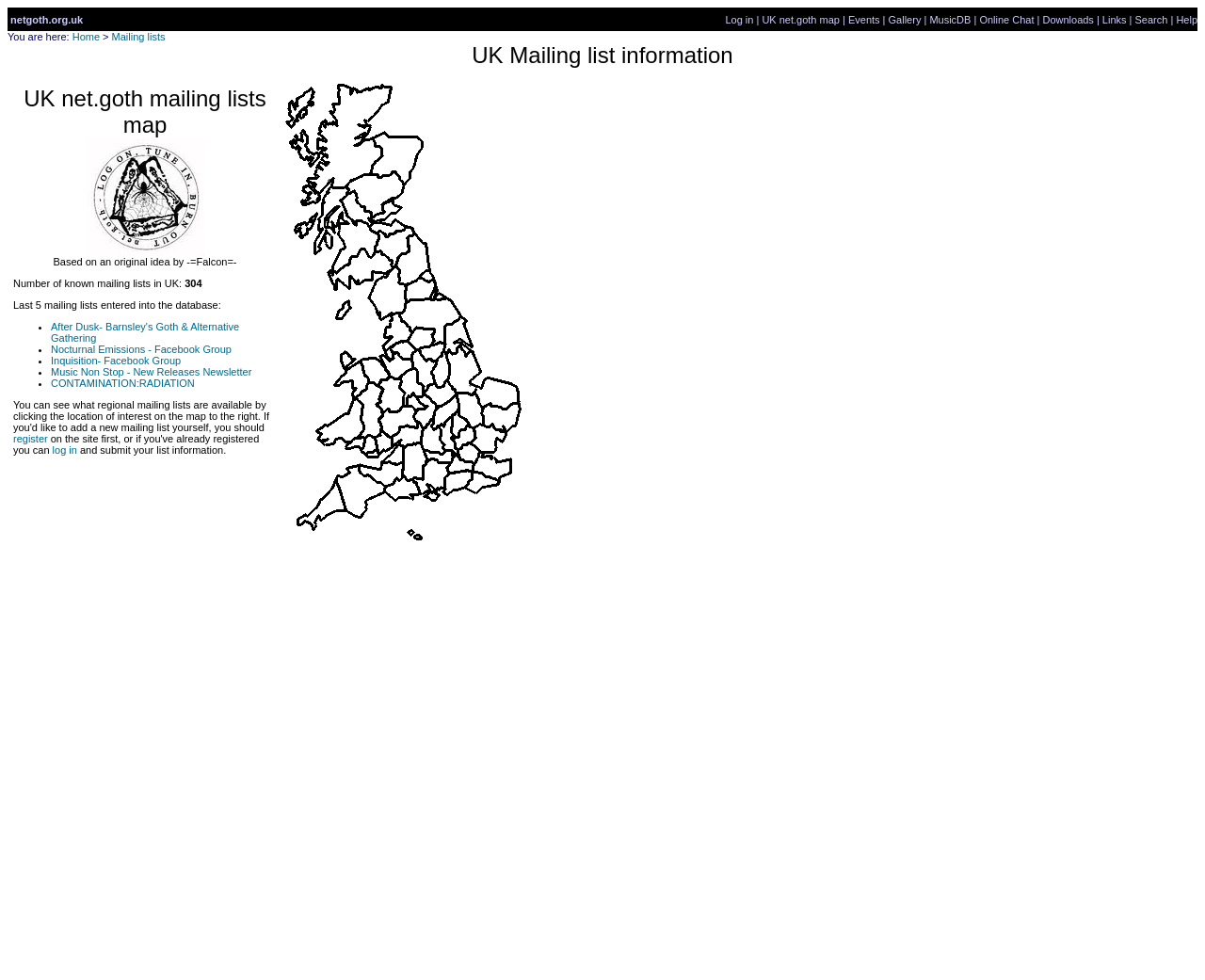What type of gathering is After Dusk?
Please provide a comprehensive answer to the question based on the webpage screenshot.

The webpage lists After Dusk as one of the last 5 mailing lists entered into the database, and describes it as a Goth & Alternative gathering. This information is displayed in the main content area of the webpage.